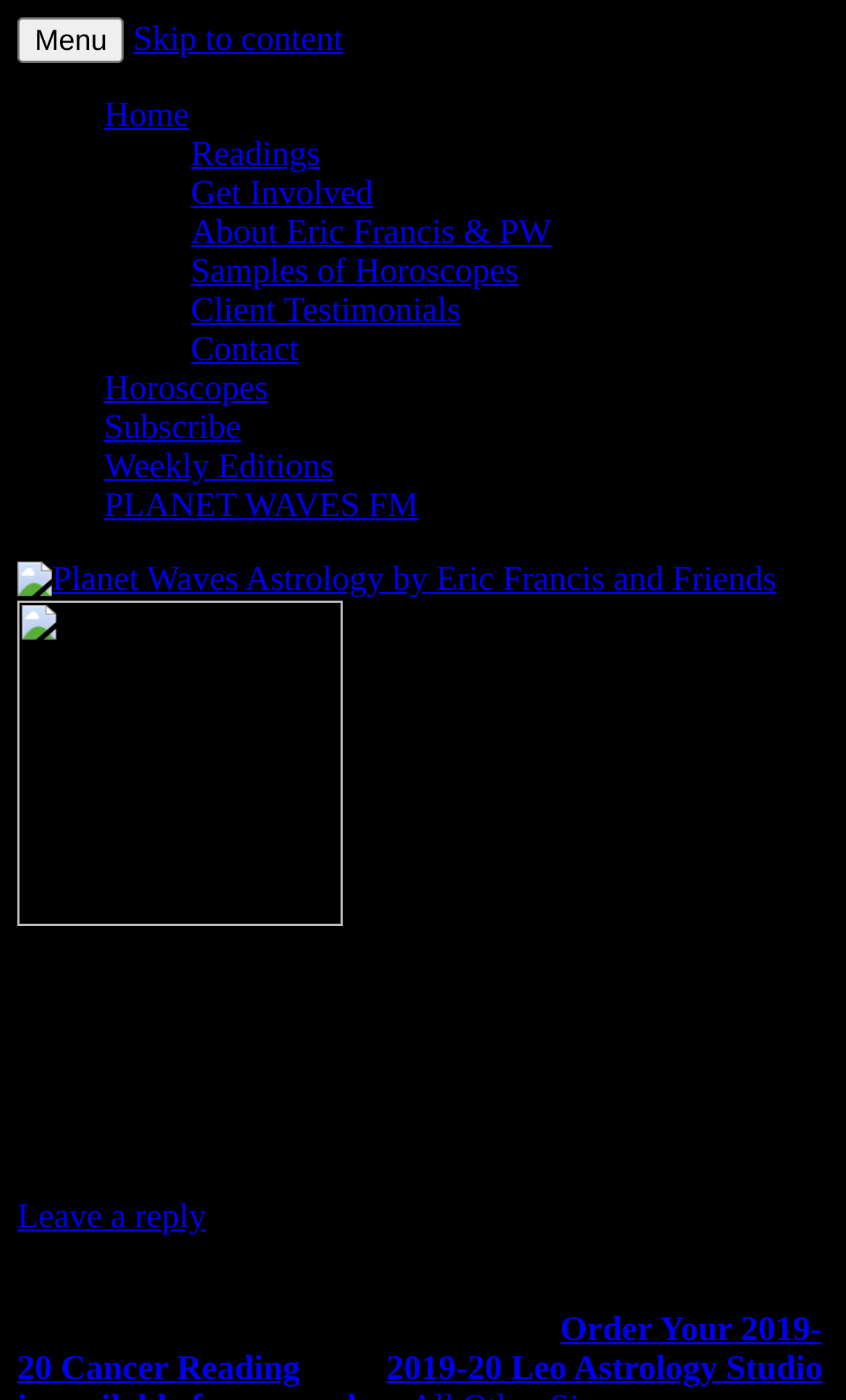Show the bounding box coordinates for the element that needs to be clicked to execute the following instruction: "Go to 'Home' page". Provide the coordinates in the form of four float numbers between 0 and 1, i.e., [left, top, right, bottom].

[0.123, 0.07, 0.223, 0.096]